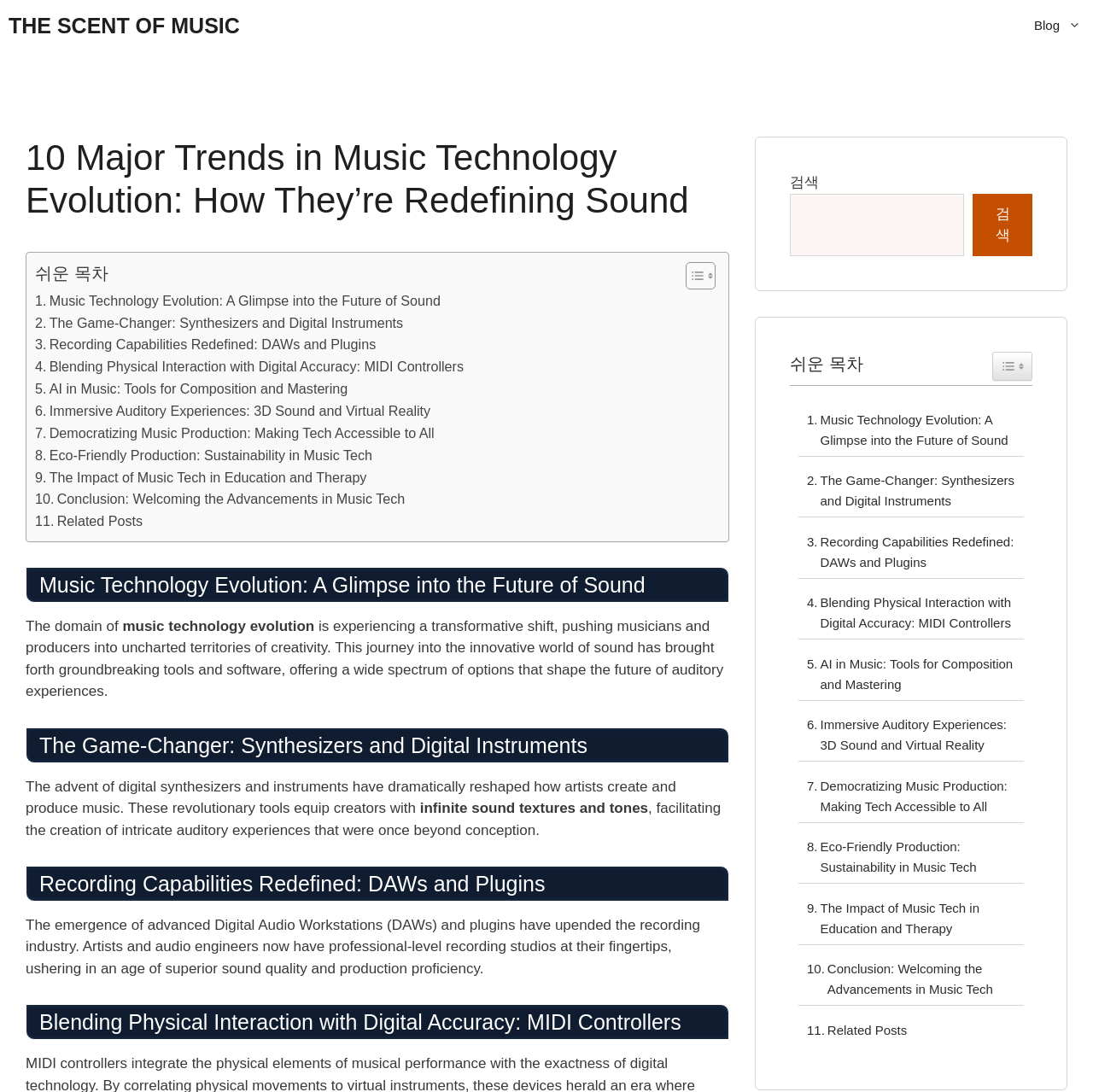Locate and provide the bounding box coordinates for the HTML element that matches this description: "The scent of music".

[0.008, 0.0, 0.219, 0.047]